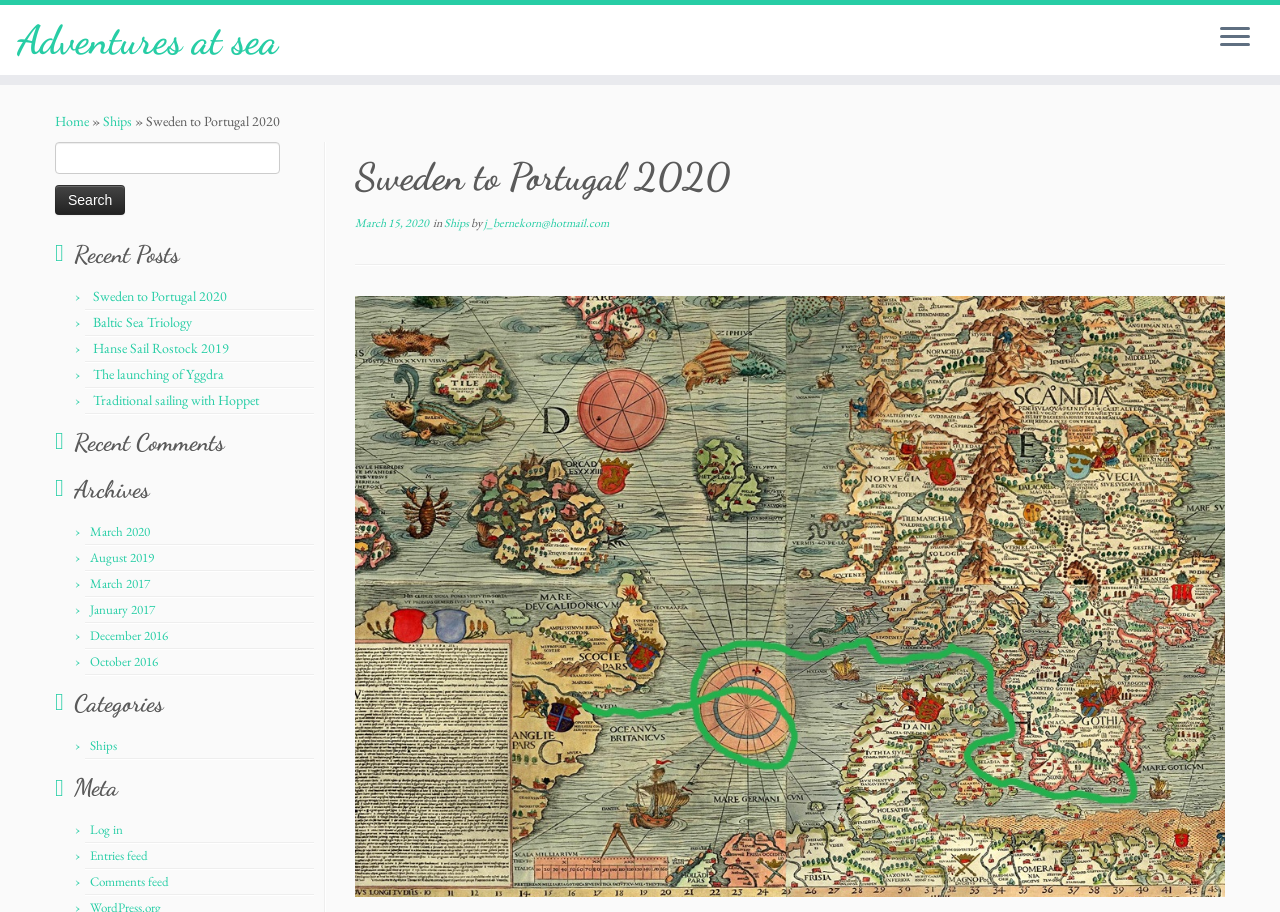Please locate the bounding box coordinates for the element that should be clicked to achieve the following instruction: "Search for something". Ensure the coordinates are given as four float numbers between 0 and 1, i.e., [left, top, right, bottom].

[0.043, 0.156, 0.249, 0.236]